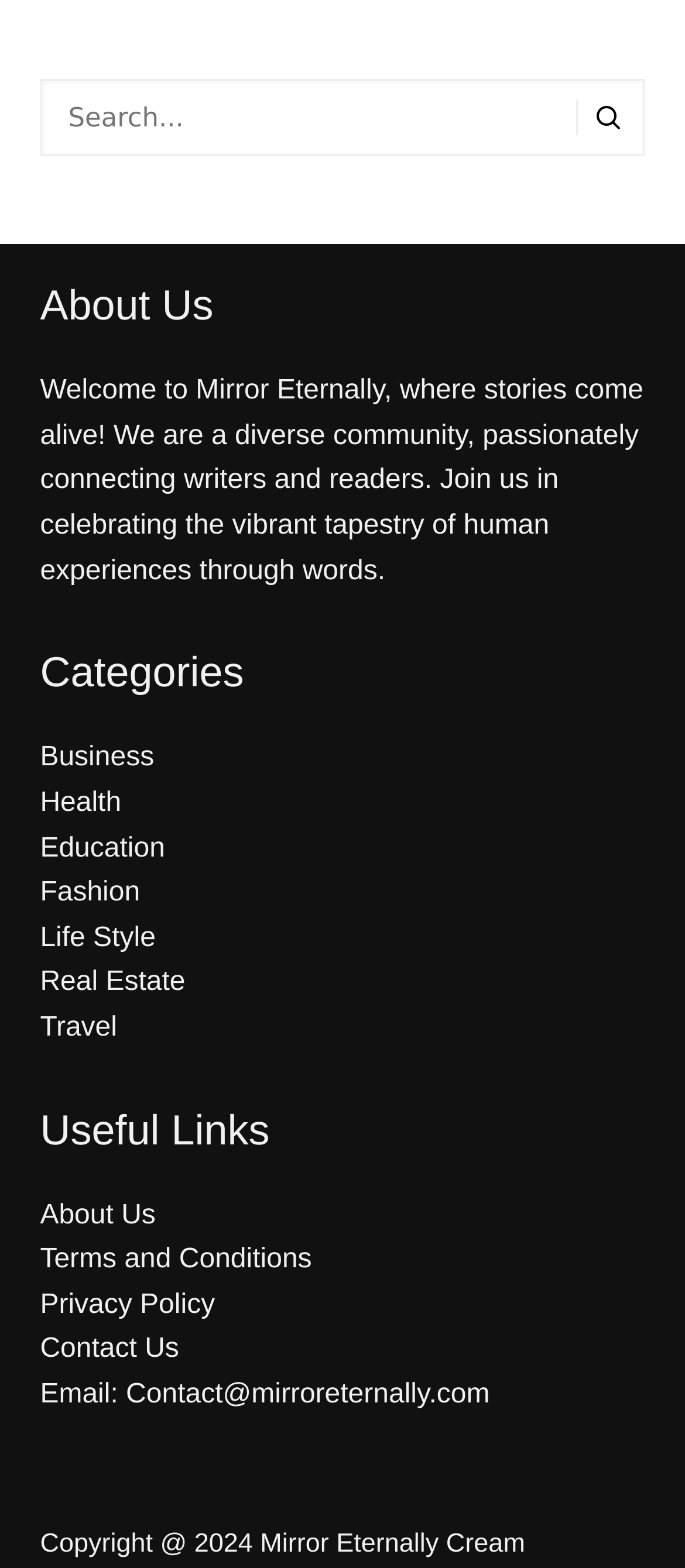Find the bounding box coordinates for the HTML element described as: "Privacy Policy". The coordinates should consist of four float values between 0 and 1, i.e., [left, top, right, bottom].

[0.058, 0.823, 0.314, 0.842]